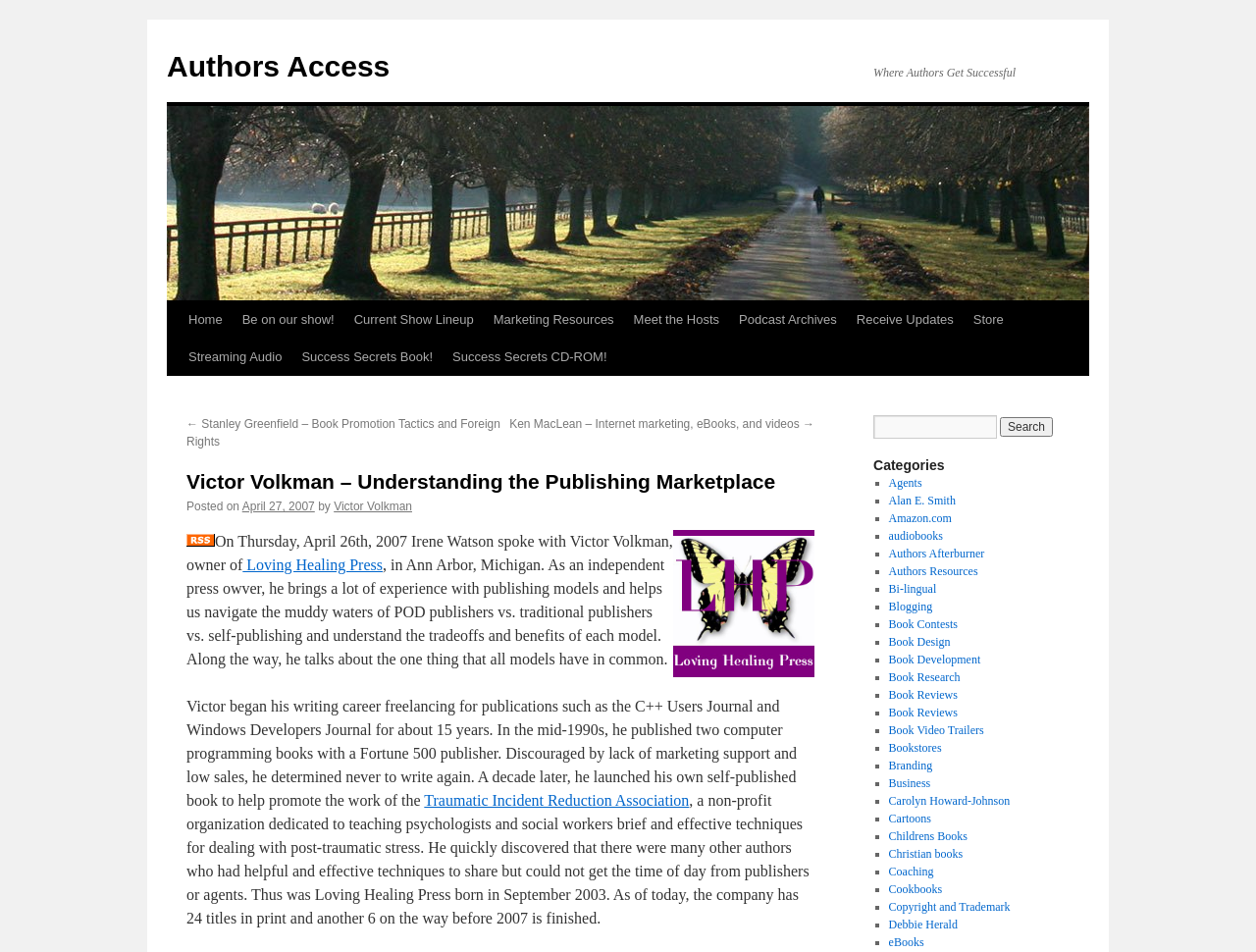Please answer the following question using a single word or phrase: 
What is the topic of the book written by Victor Volkman in the mid-1990s?

computer programming